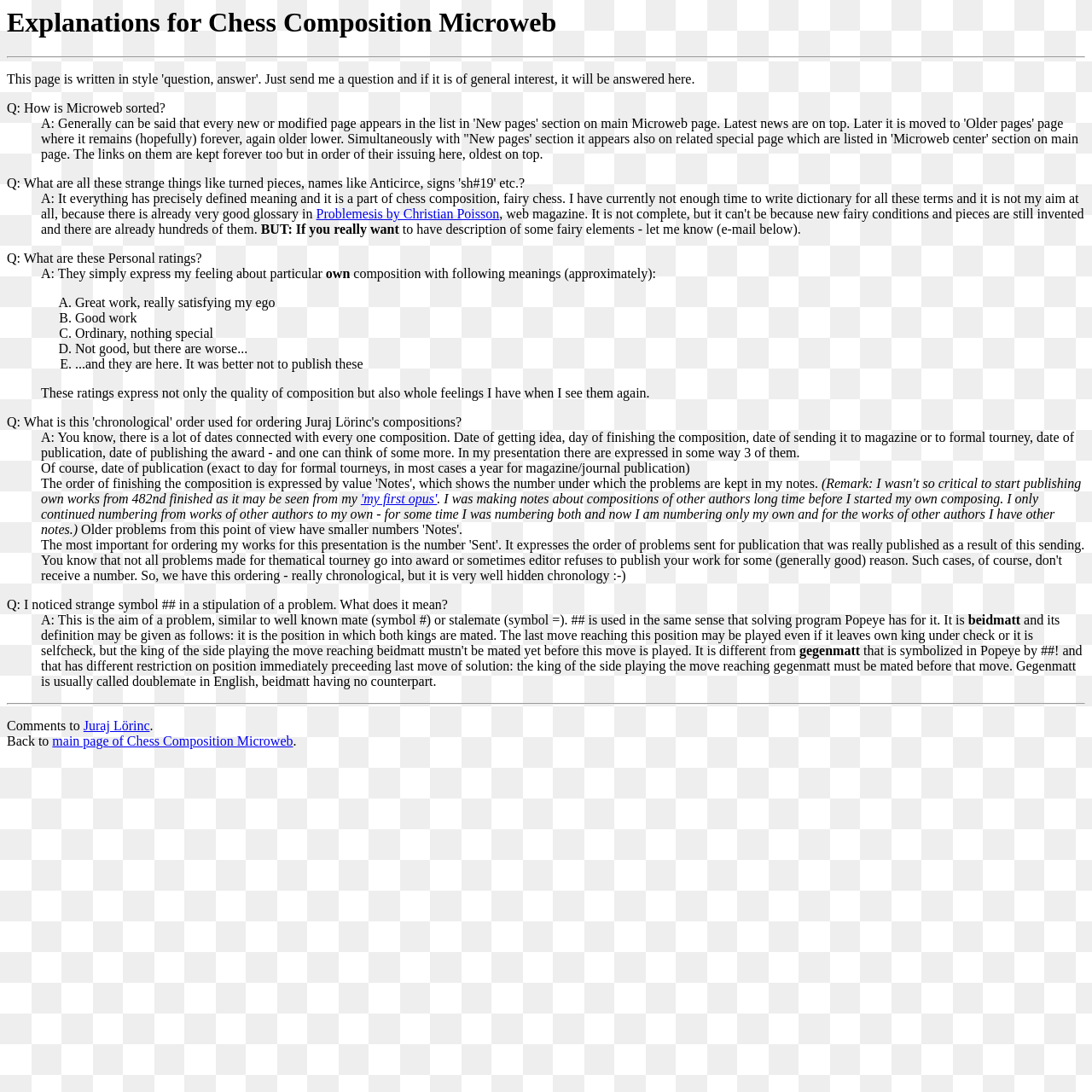What is the purpose of the 'Personal ratings'?
Using the image, respond with a single word or phrase.

Expressing feelings about compositions